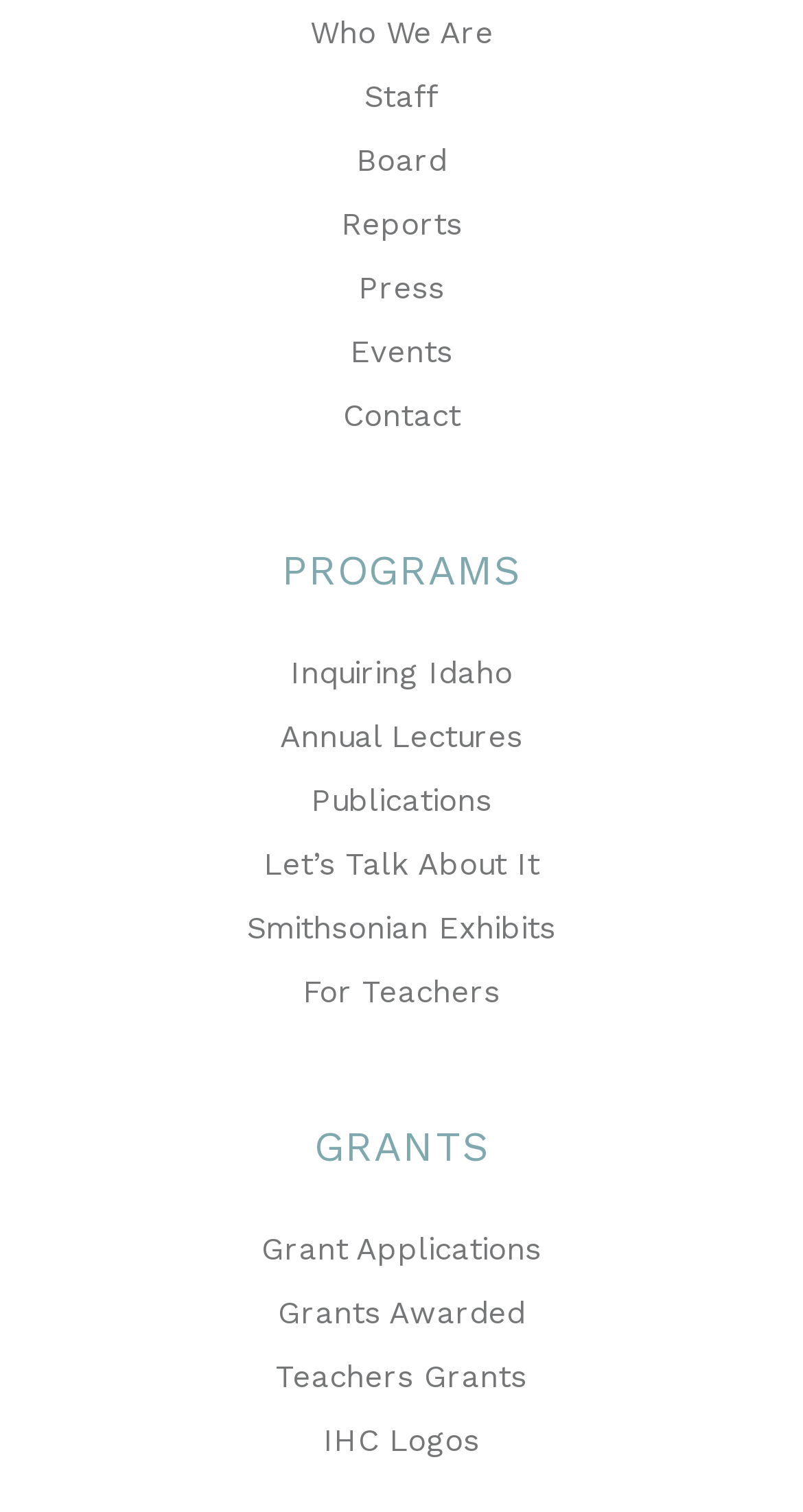Predict the bounding box of the UI element that fits this description: "Smithsonian Exhibits".

[0.308, 0.601, 0.692, 0.626]